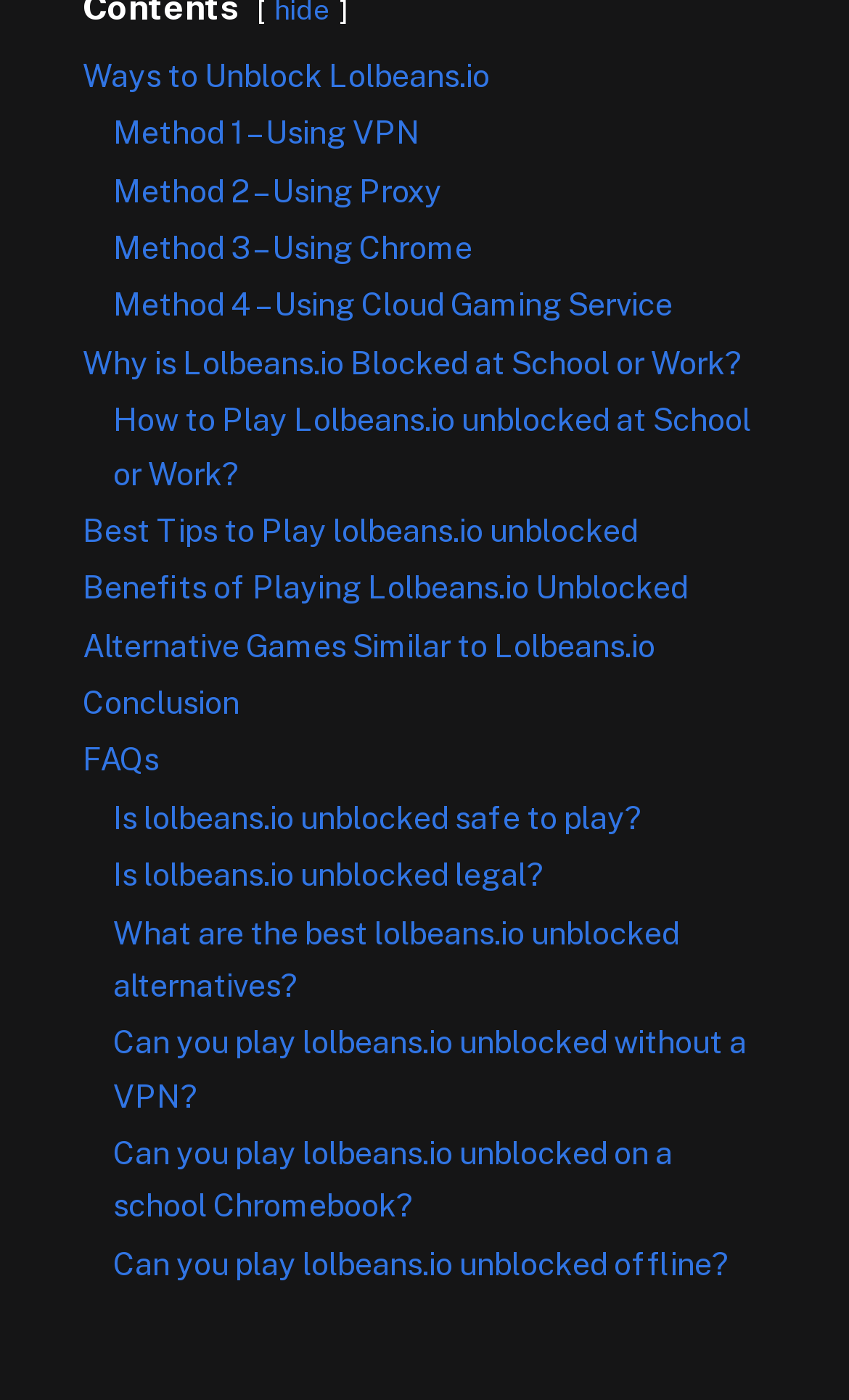Pinpoint the bounding box coordinates of the area that should be clicked to complete the following instruction: "Check 'FAQs'". The coordinates must be given as four float numbers between 0 and 1, i.e., [left, top, right, bottom].

[0.097, 0.529, 0.187, 0.556]